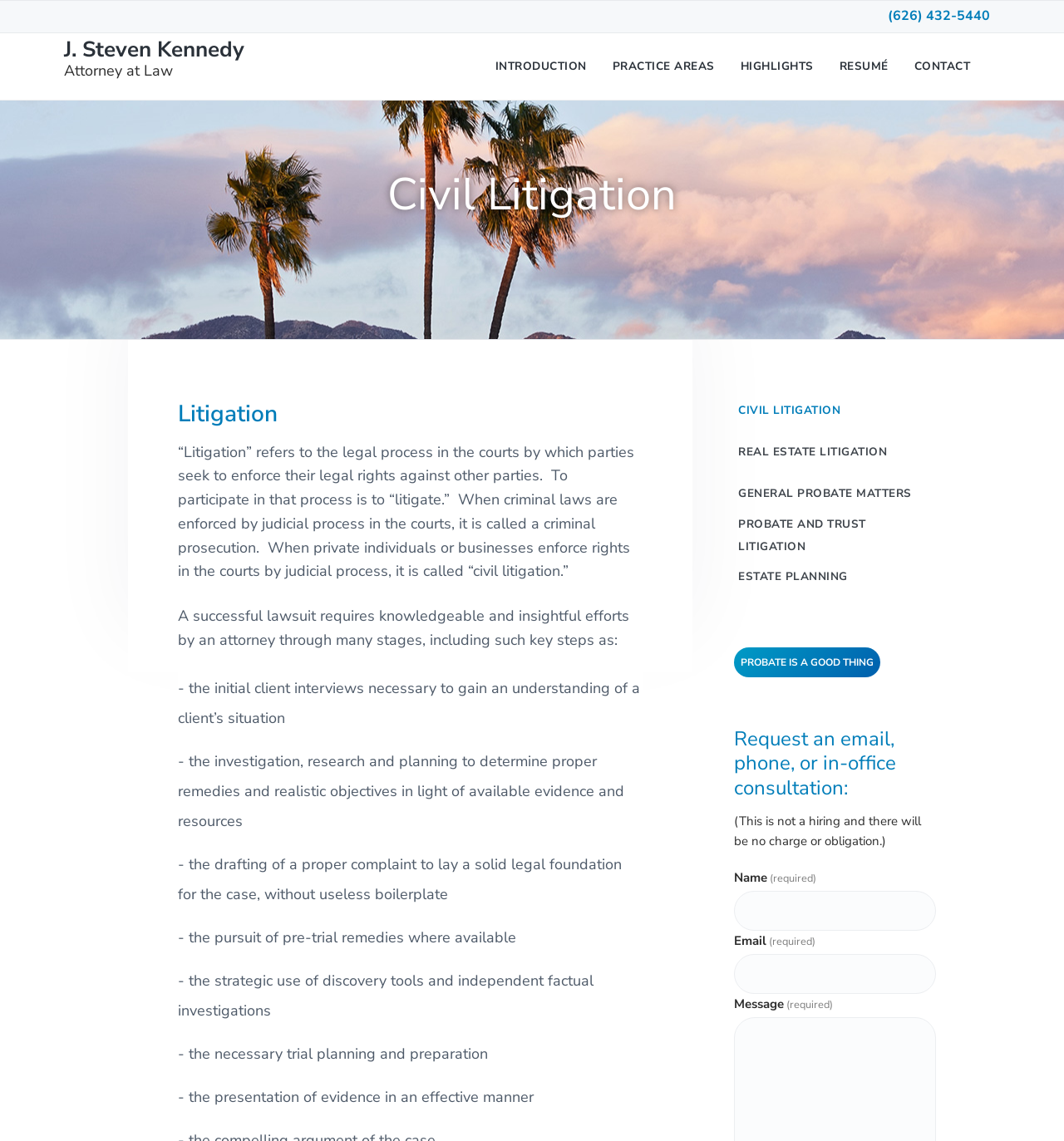Please identify the bounding box coordinates of the element on the webpage that should be clicked to follow this instruction: "Fill in the 'Name' field". The bounding box coordinates should be given as four float numbers between 0 and 1, formatted as [left, top, right, bottom].

[0.69, 0.781, 0.88, 0.816]